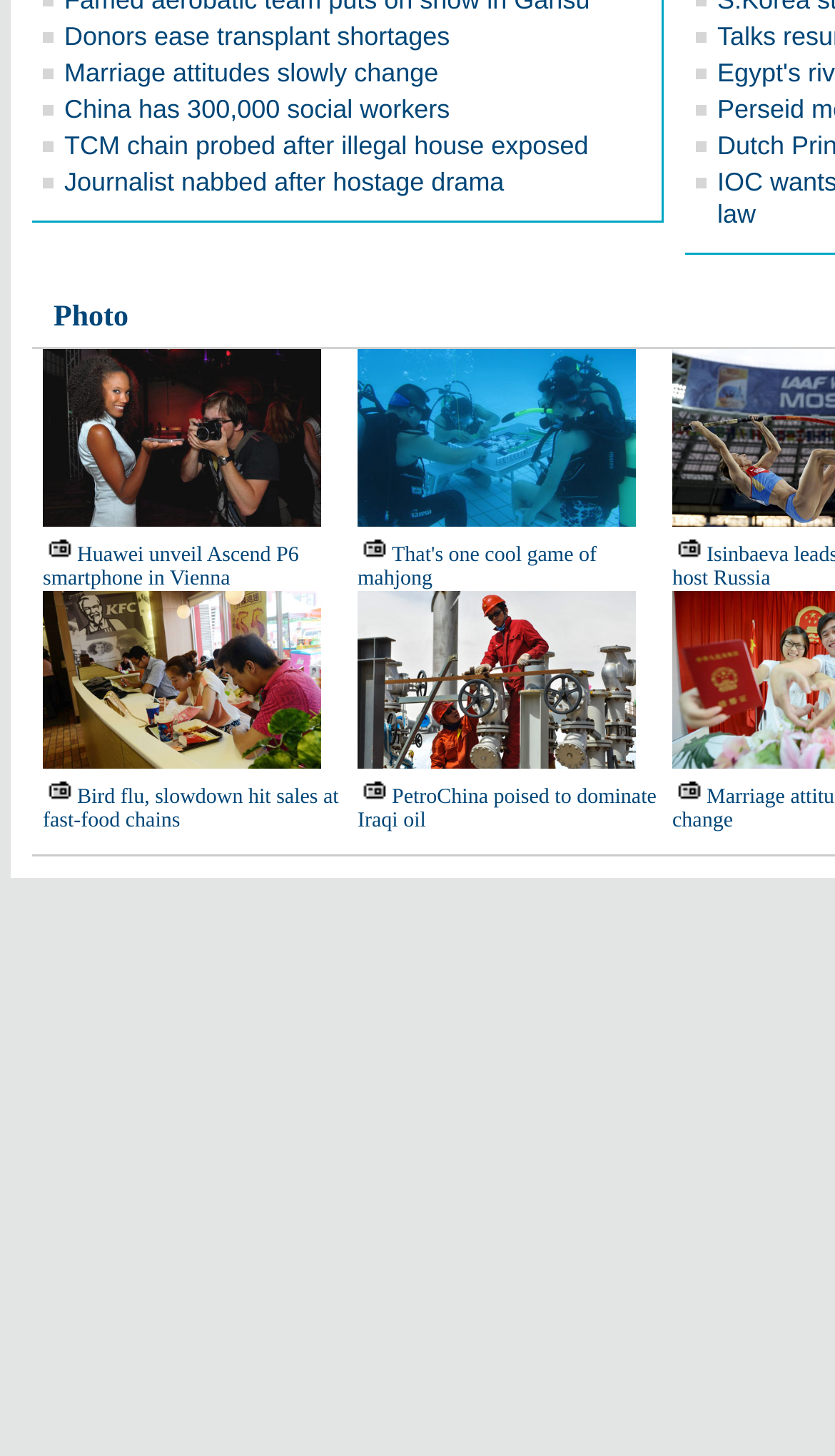Use a single word or phrase to answer the following:
What is the topic of the first news article?

Donors ease transplant shortages